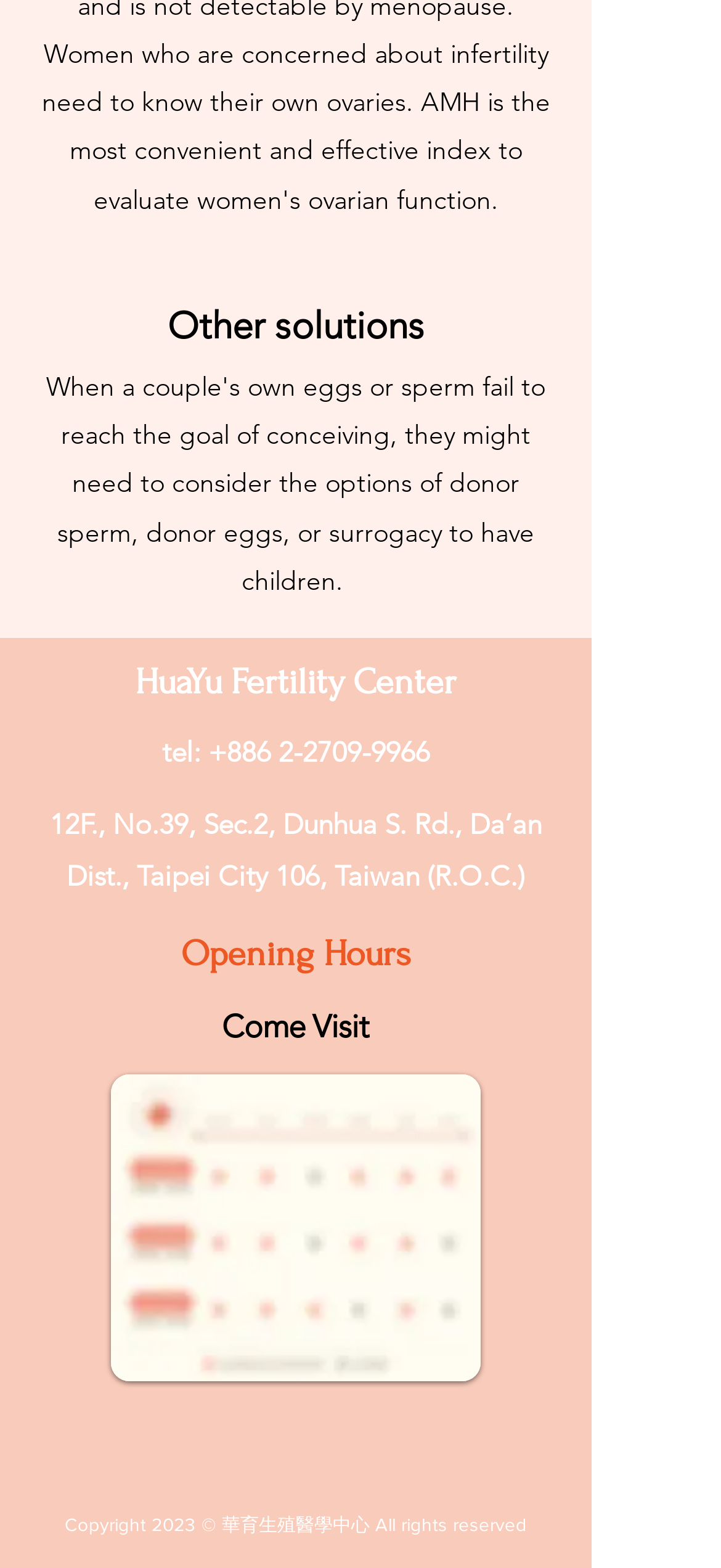Locate the bounding box coordinates of the element that needs to be clicked to carry out the instruction: "Follow on Line". The coordinates should be given as four float numbers ranging from 0 to 1, i.e., [left, top, right, bottom].

[0.051, 0.928, 0.154, 0.975]